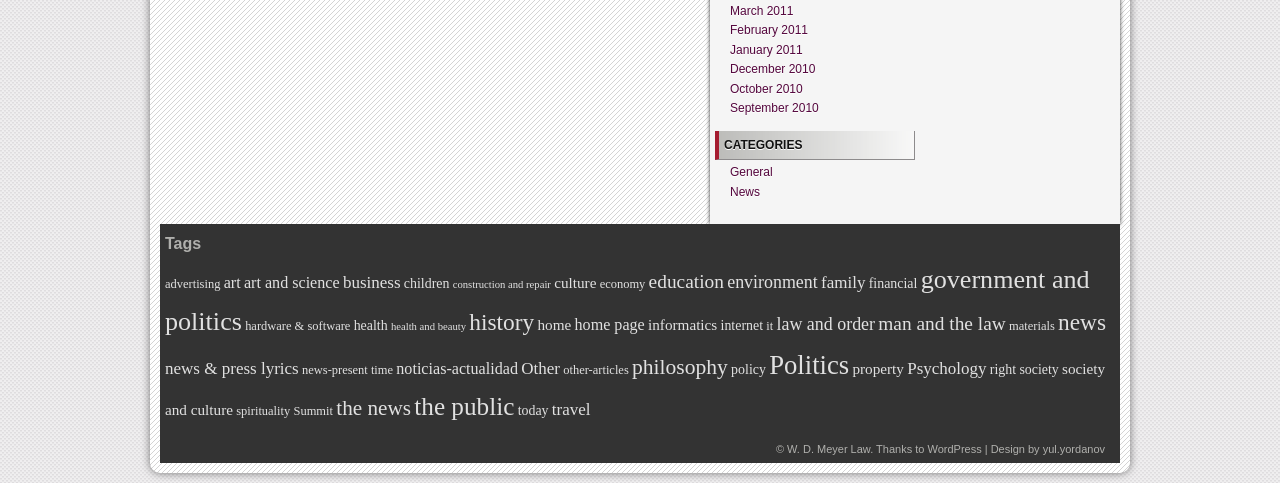Please specify the bounding box coordinates of the area that should be clicked to accomplish the following instruction: "Click on the 'March 2011' link". The coordinates should consist of four float numbers between 0 and 1, i.e., [left, top, right, bottom].

[0.57, 0.008, 0.62, 0.037]